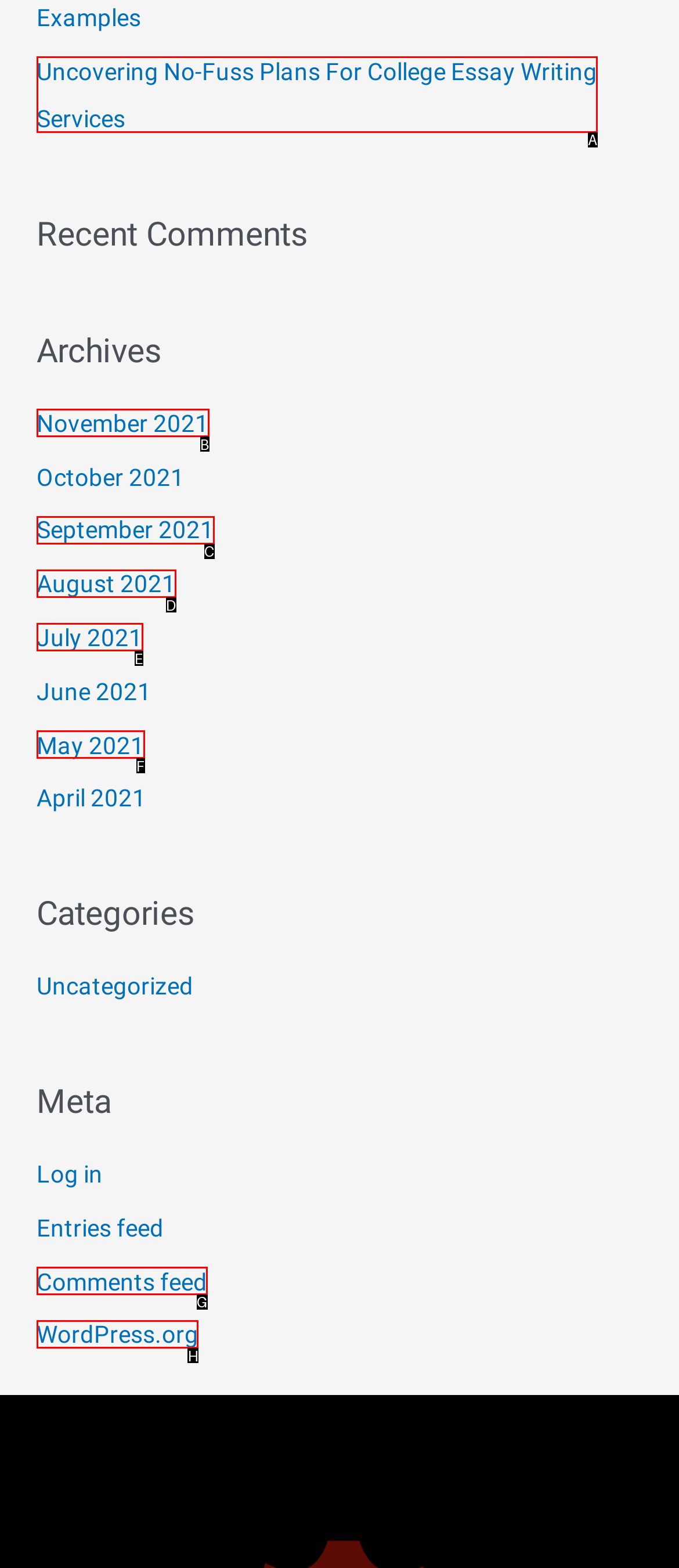Indicate the HTML element to be clicked to accomplish this task: Visit WordPress.org Respond using the letter of the correct option.

H